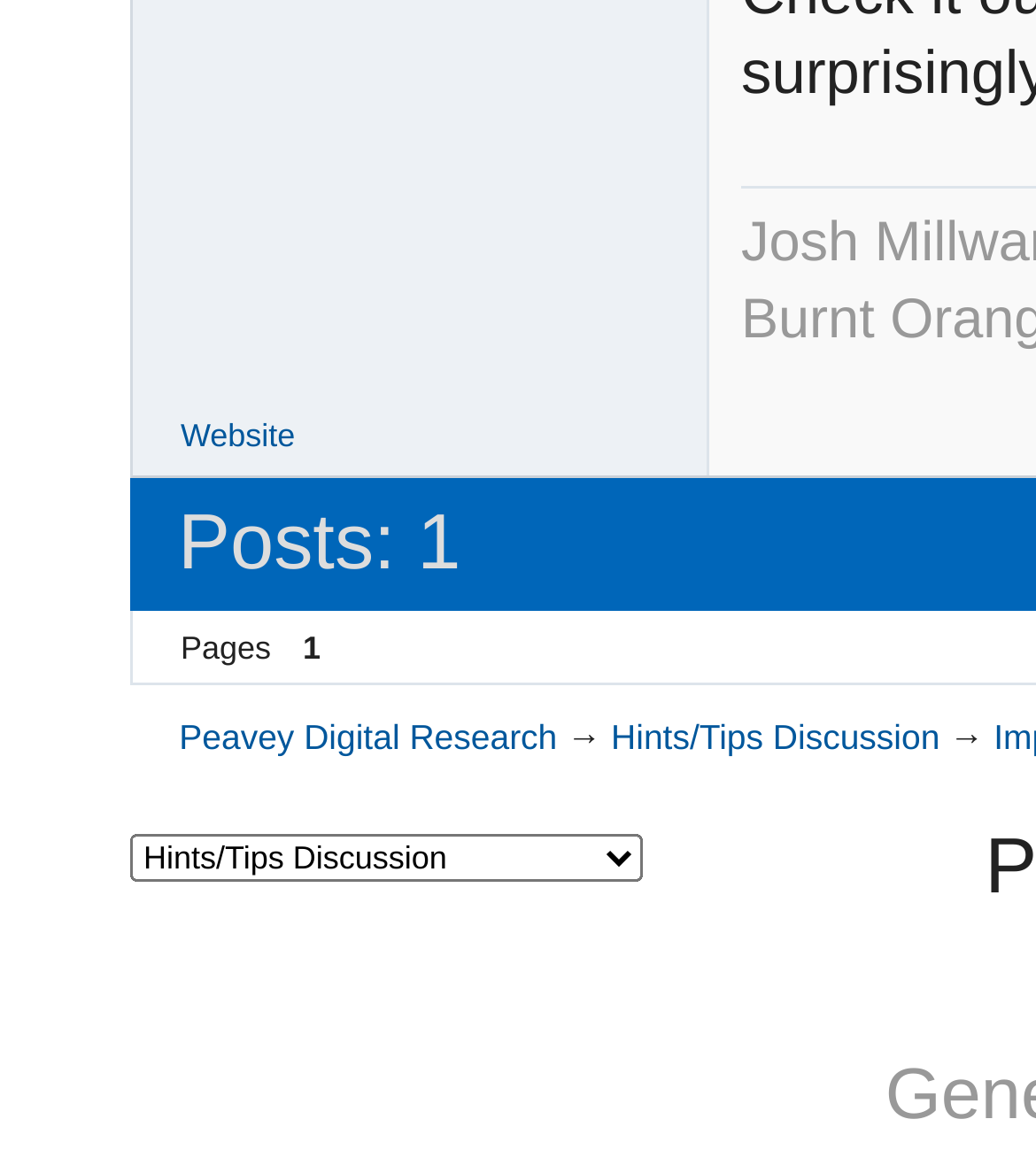Provide the bounding box coordinates for the specified HTML element described in this description: "Peavey Digital Research". The coordinates should be four float numbers ranging from 0 to 1, in the format [left, top, right, bottom].

[0.173, 0.623, 0.538, 0.658]